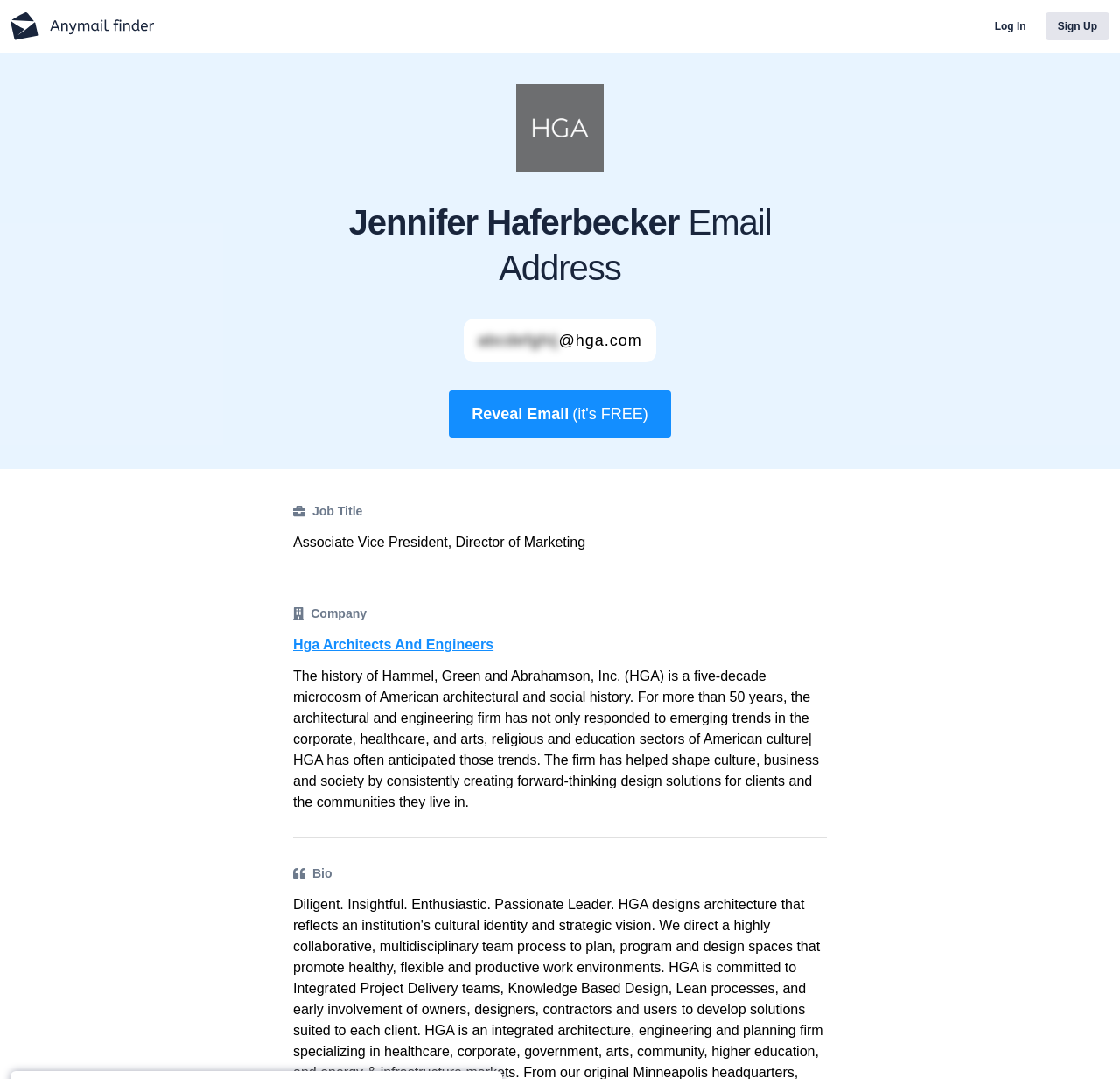Provide a single word or phrase to answer the given question: 
What company does Jennifer Haferbecker work for?

Hga Architects And Engineers